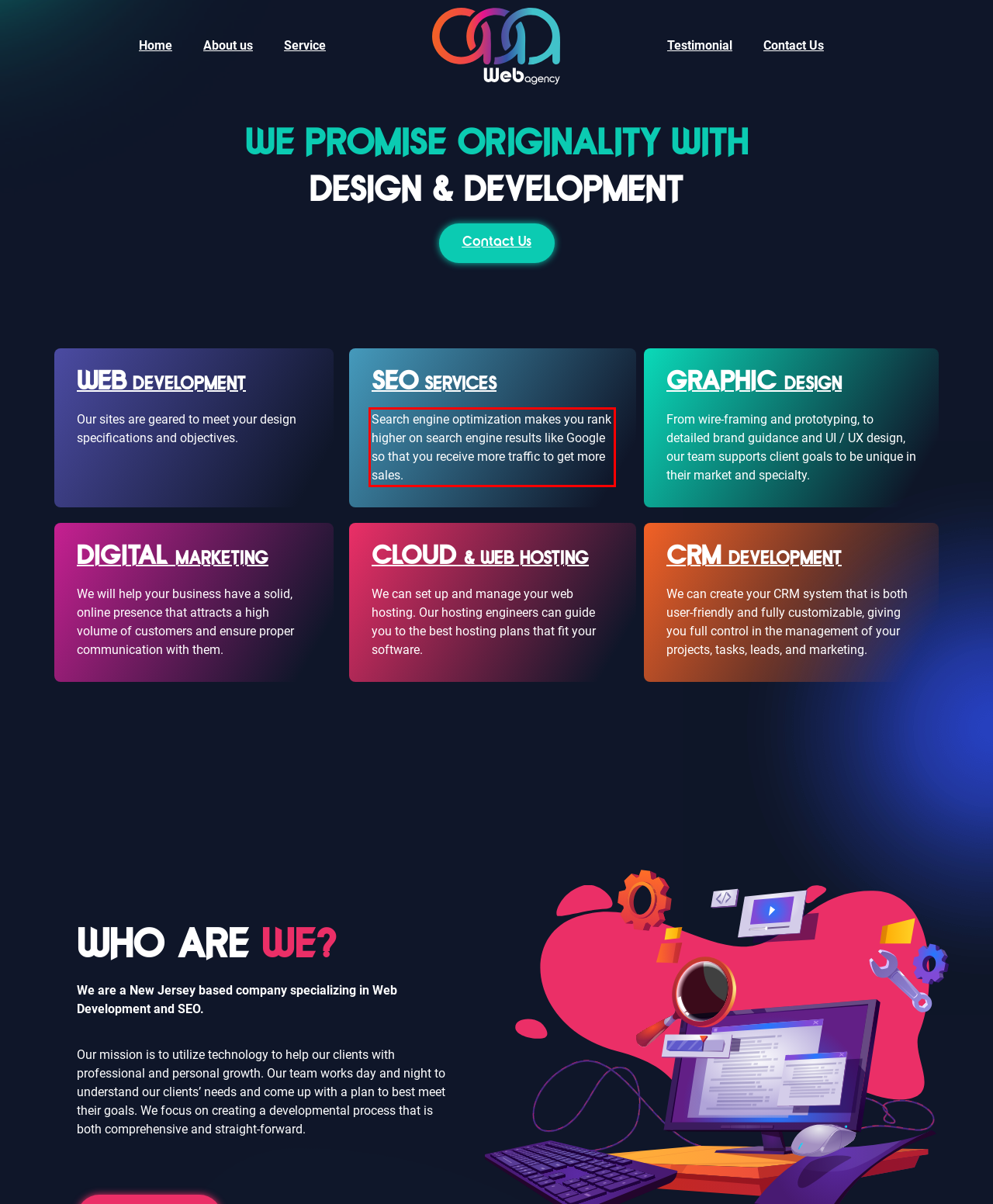Analyze the screenshot of a webpage where a red rectangle is bounding a UI element. Extract and generate the text content within this red bounding box.

Search engine optimization makes you rank higher on search engine results like Google so that you receive more traffic to get more sales.